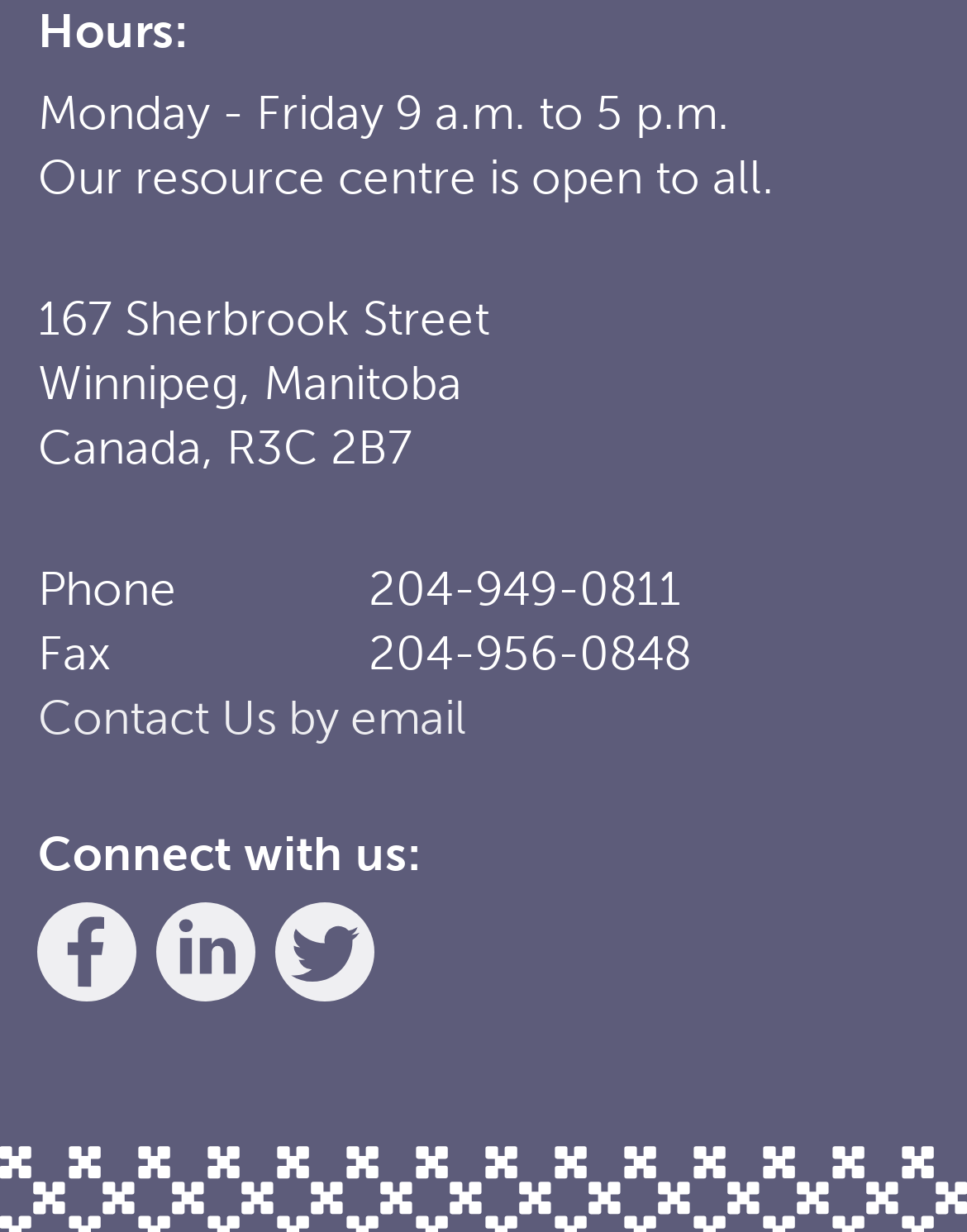Can you find the bounding box coordinates for the UI element given this description: "Contact Us by email"? Provide the coordinates as four float numbers between 0 and 1: [left, top, right, bottom].

[0.039, 0.559, 0.483, 0.605]